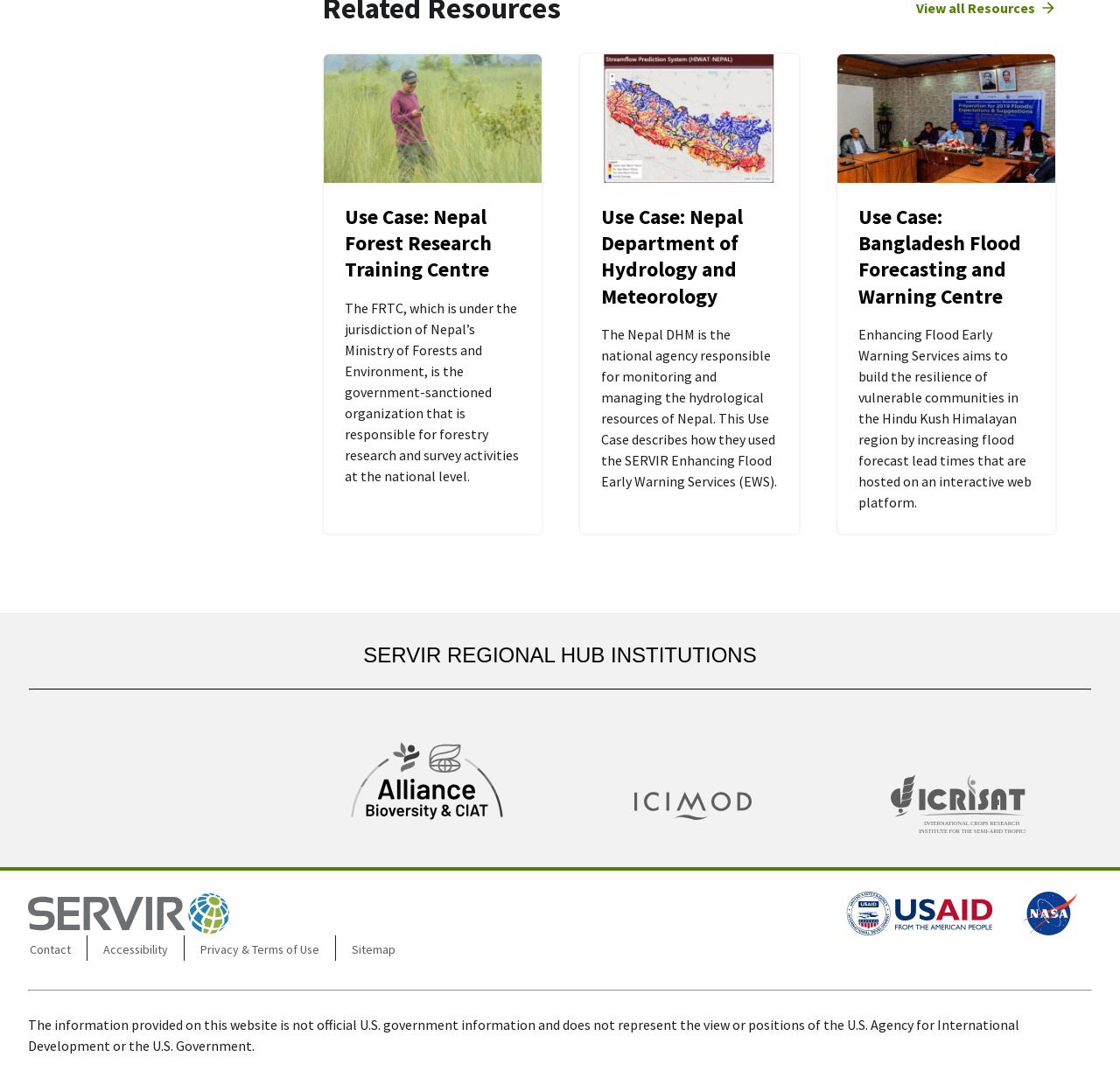Locate the bounding box coordinates of the element I should click to achieve the following instruction: "Contact us through the contact link".

[0.025, 0.879, 0.065, 0.894]